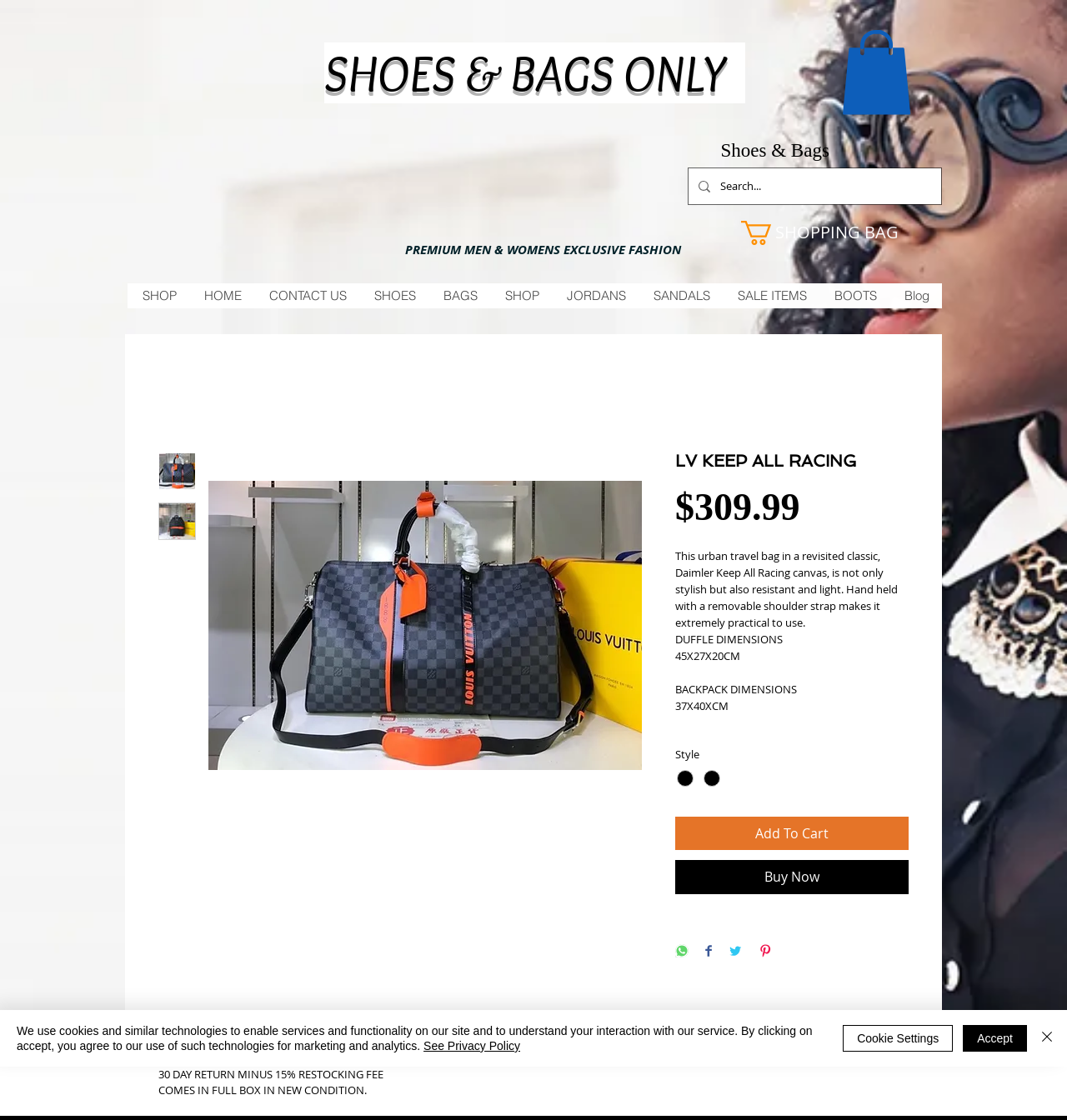Please provide a comprehensive answer to the question below using the information from the image: What are the dimensions of the duffle bag?

The dimensions of the duffle bag can be found in the product description section, where it is stated as 45X27X20CM.